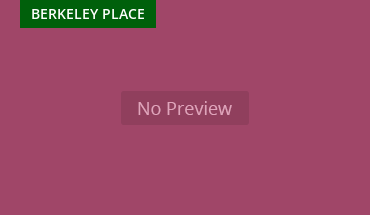Please respond to the question using a single word or phrase:
What does the message 'No Preview' suggest?

No content available